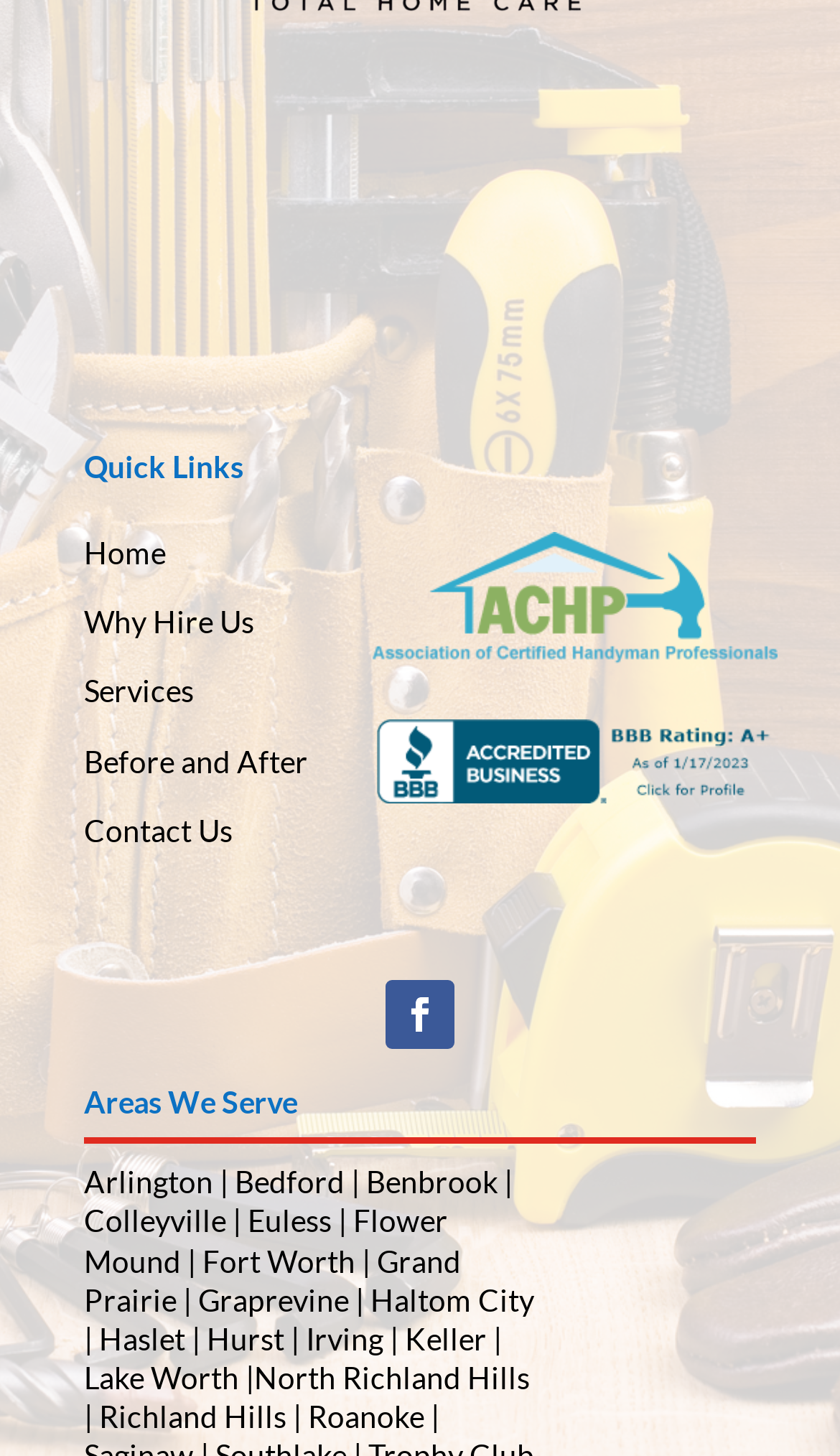Please specify the bounding box coordinates of the clickable section necessary to execute the following command: "Learn about Adobe Photoshop CC 2018 version 19".

None